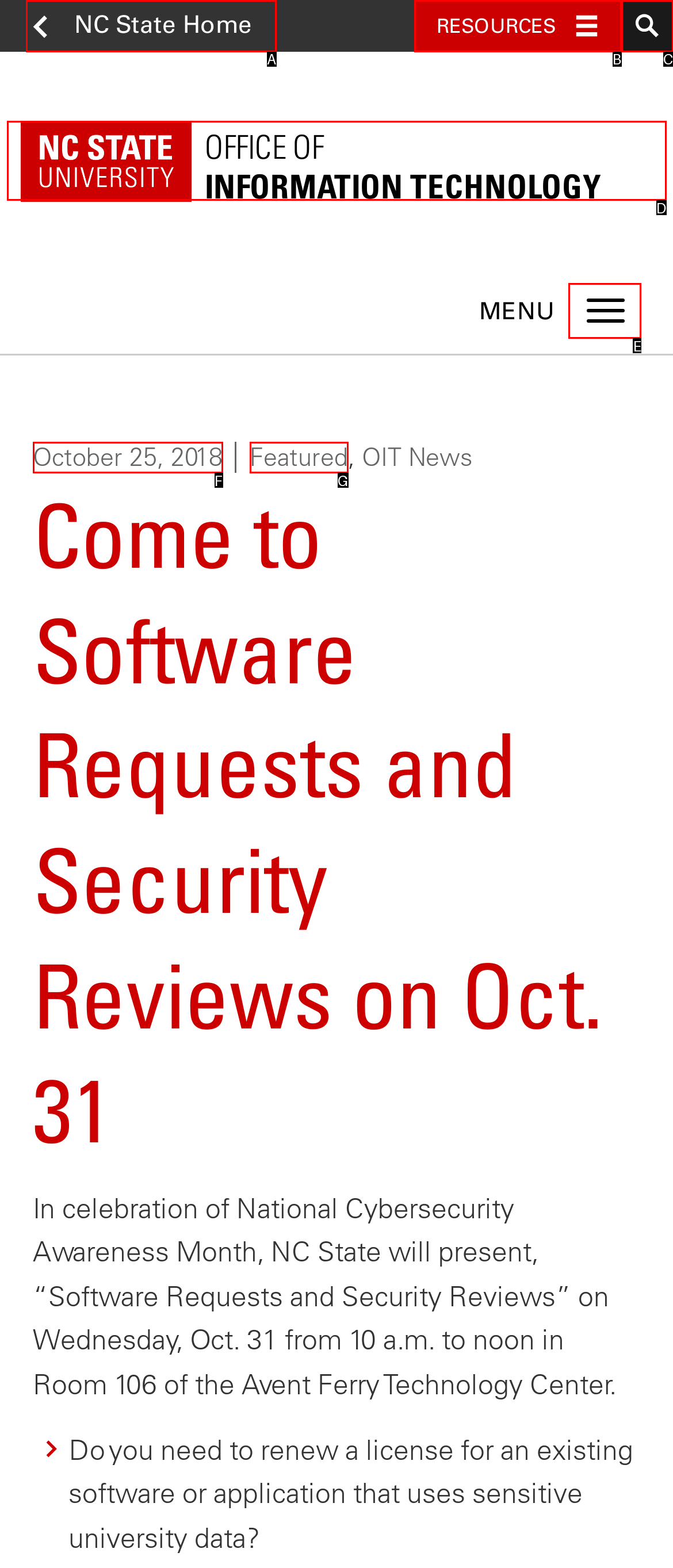Choose the letter of the UI element that aligns with the following description: October 25, 2018
State your answer as the letter from the listed options.

F